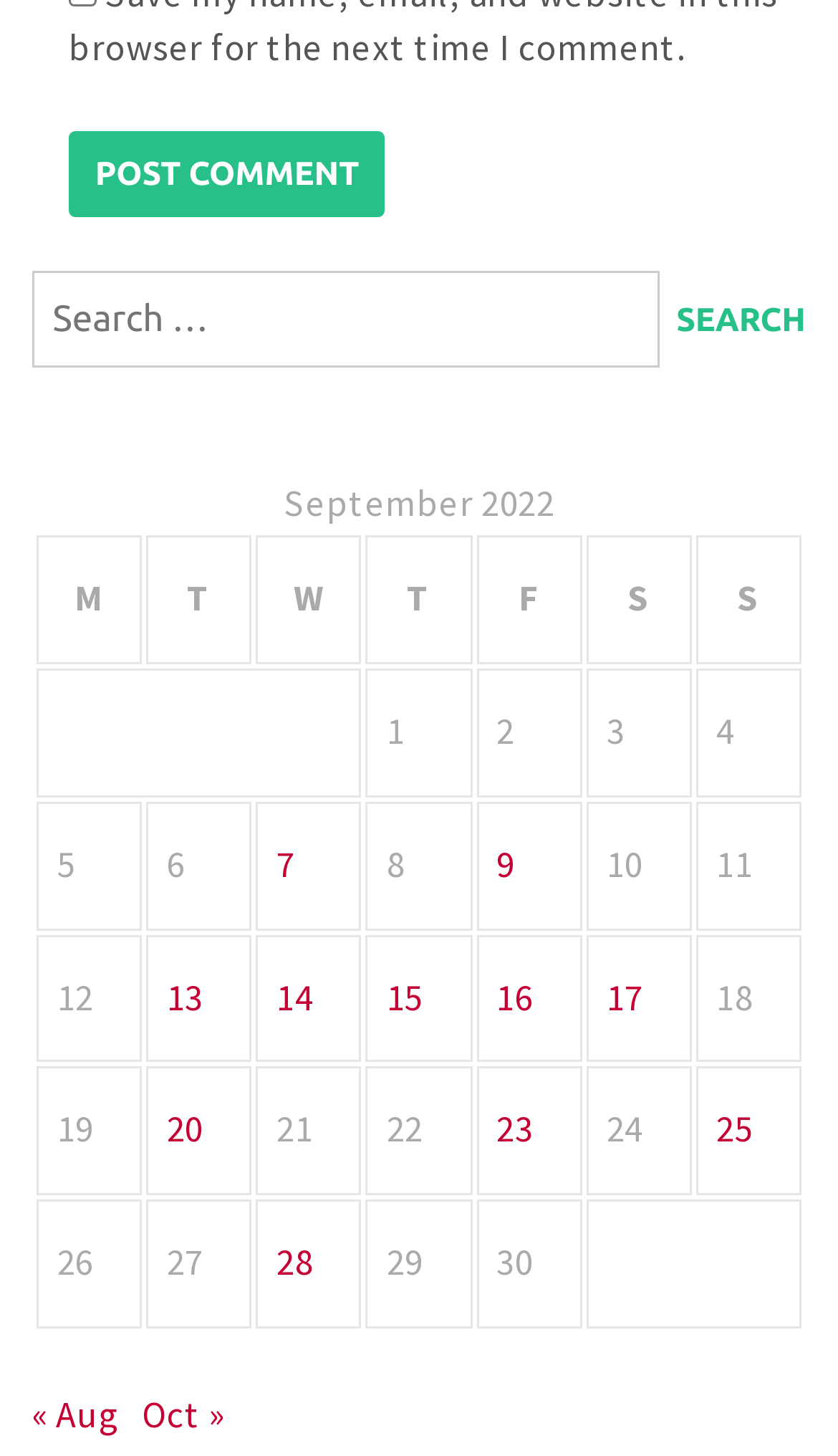Please identify the bounding box coordinates of the area that needs to be clicked to follow this instruction: "Post a comment".

[0.082, 0.09, 0.46, 0.149]